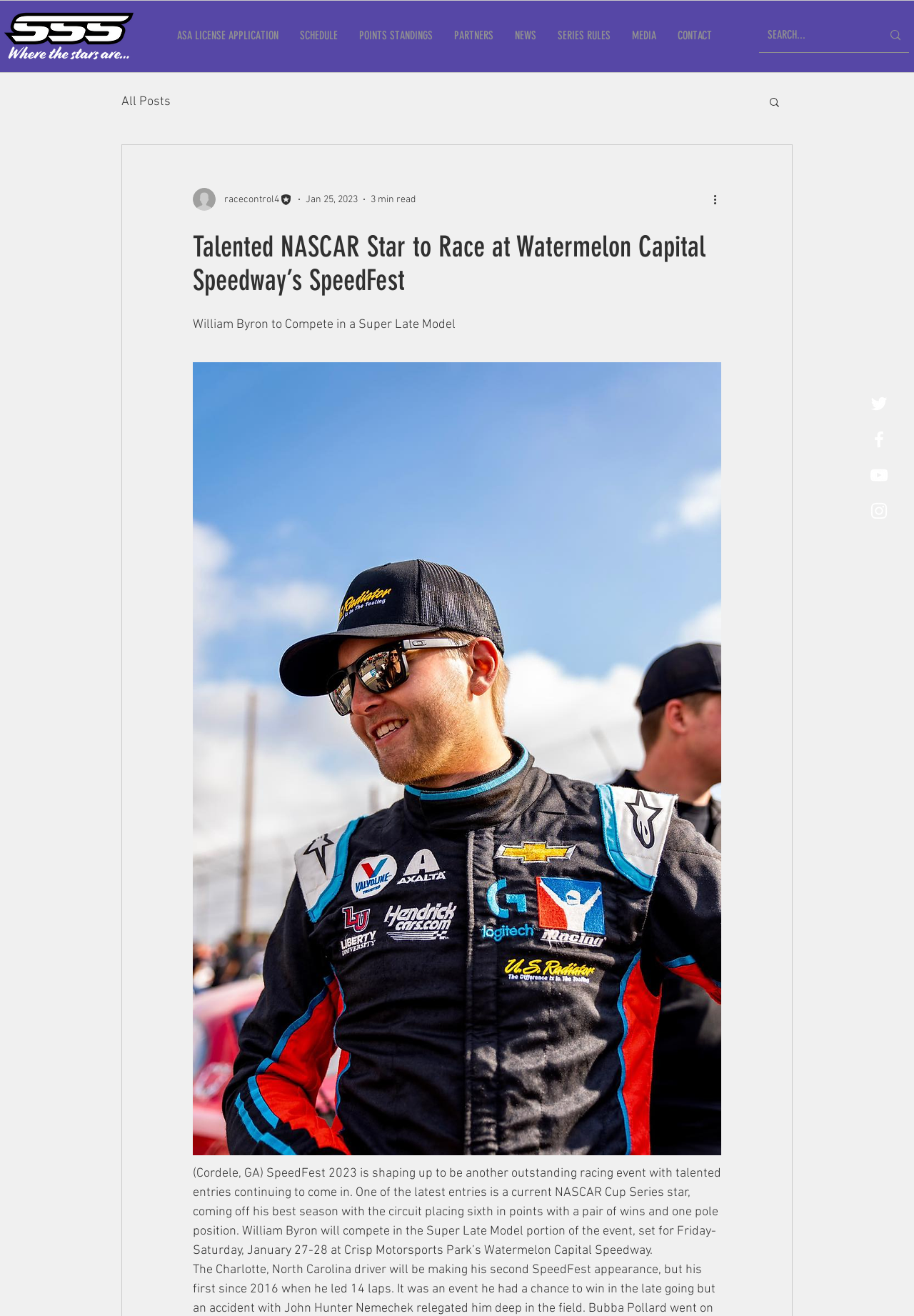Identify the bounding box coordinates for the element you need to click to achieve the following task: "Read the article". Provide the bounding box coordinates as four float numbers between 0 and 1, in the form [left, top, right, bottom].

None